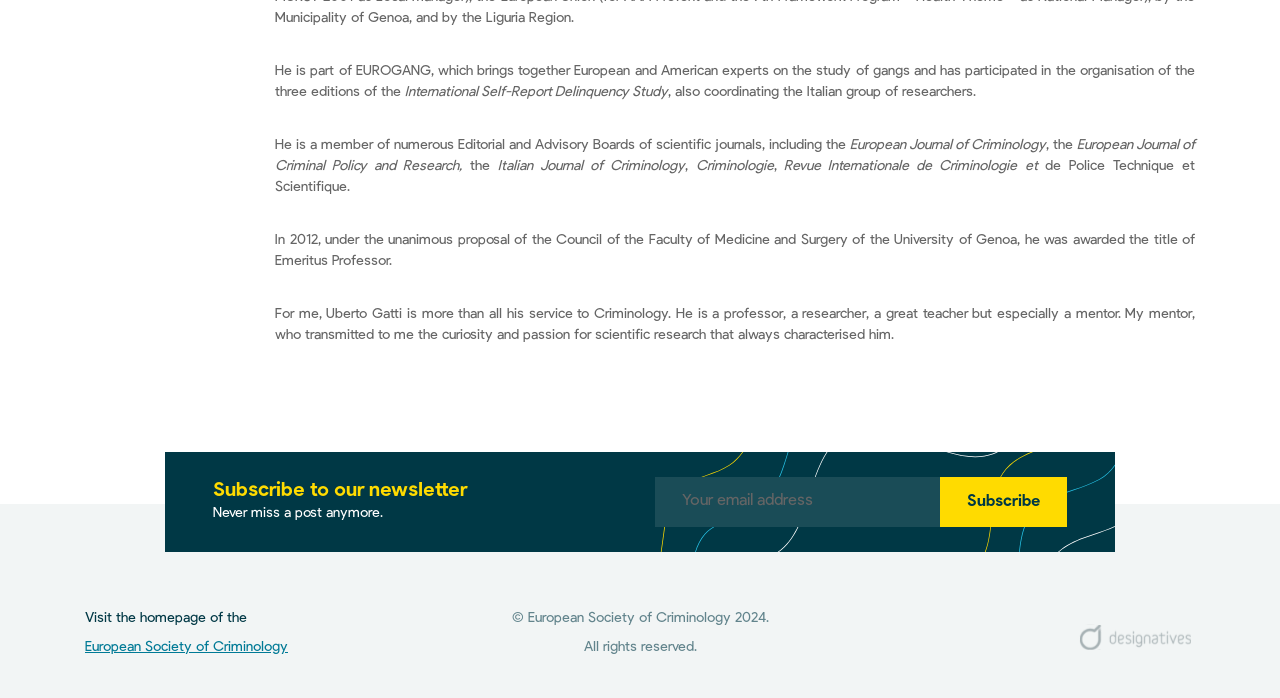Please use the details from the image to answer the following question comprehensively:
How many journals is Uberto Gatti a member of?

The answer can be found by counting the number of journals mentioned in the text, which are European Journal of Criminology, European Journal of Criminal Policy and Research, Italian Journal of Criminology, Criminologie, and Revue Internationale de Criminologie et de Police Technique et Scientifique.